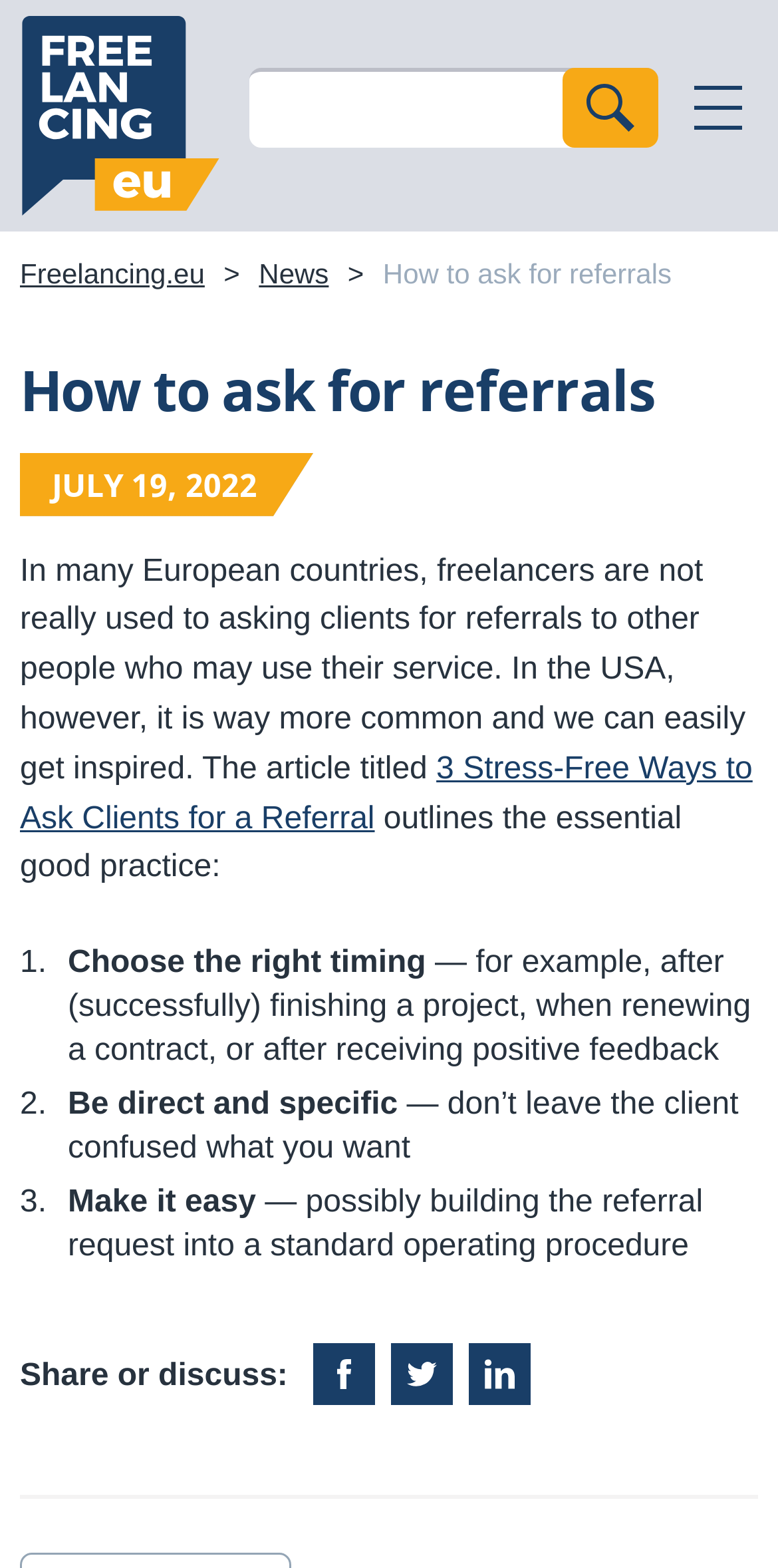Find the bounding box of the element with the following description: "parent_node: Freelancing.eu". The coordinates must be four float numbers between 0 and 1, formatted as [left, top, right, bottom].

[0.892, 0.055, 0.954, 0.083]